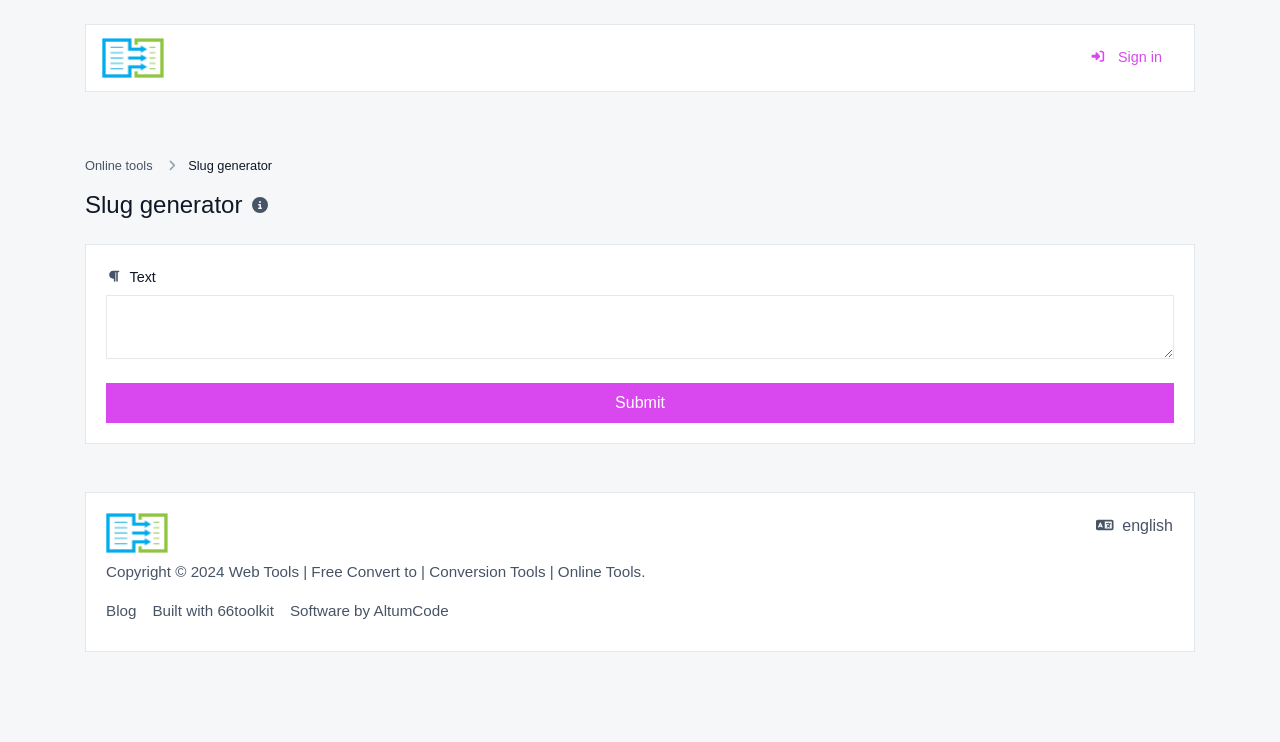What is the purpose of the textbox?
Provide a detailed and well-explained answer to the question.

The textbox is labeled as 'Text' and is required, indicating that it is meant for user input. Its position below the 'Slug generator' heading and above the 'Submit' button suggests that it is used to input text for slug generation.